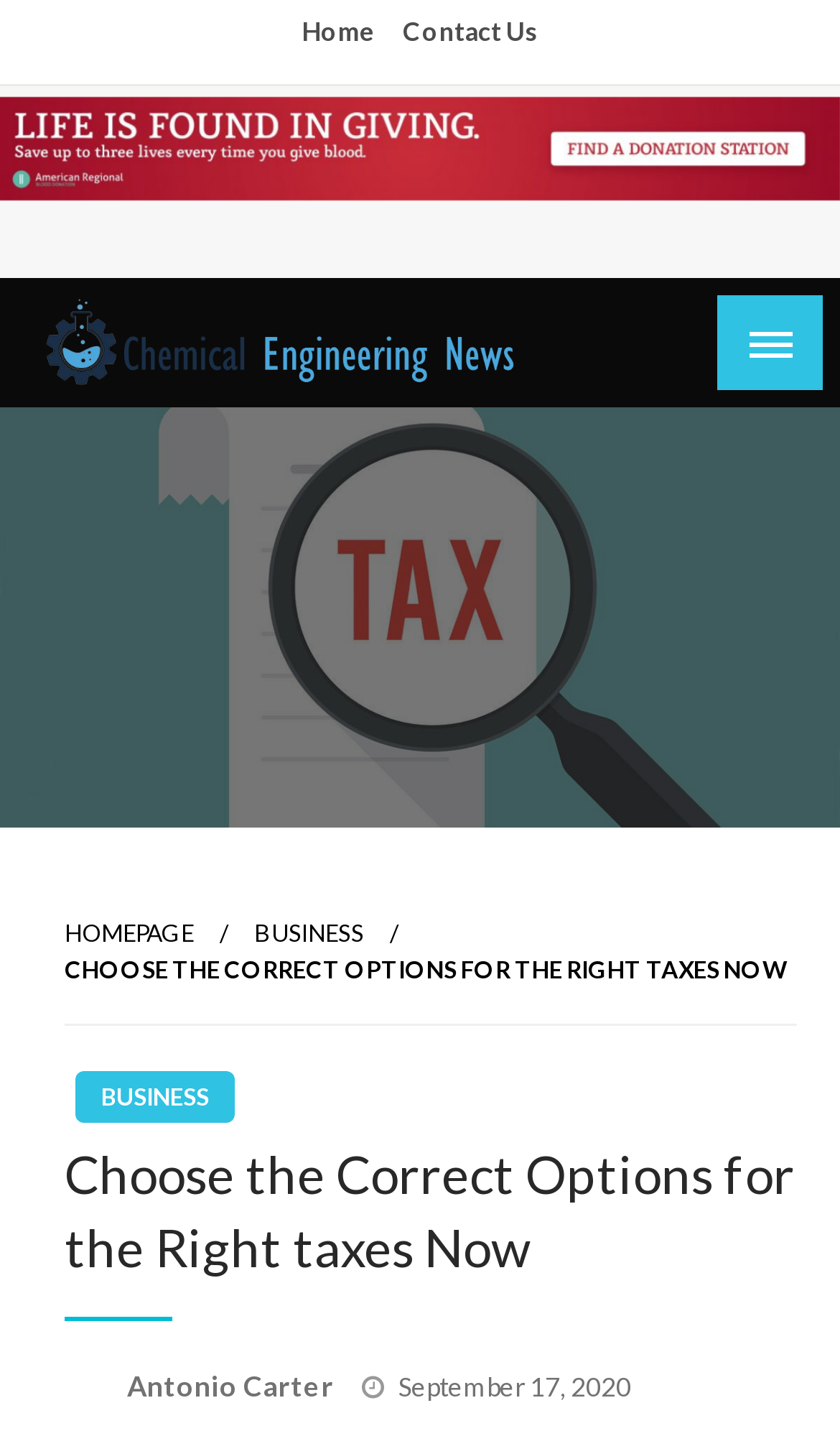Identify the bounding box coordinates of the clickable region necessary to fulfill the following instruction: "go to homepage". The bounding box coordinates should be four float numbers between 0 and 1, i.e., [left, top, right, bottom].

[0.346, 0.002, 0.459, 0.043]